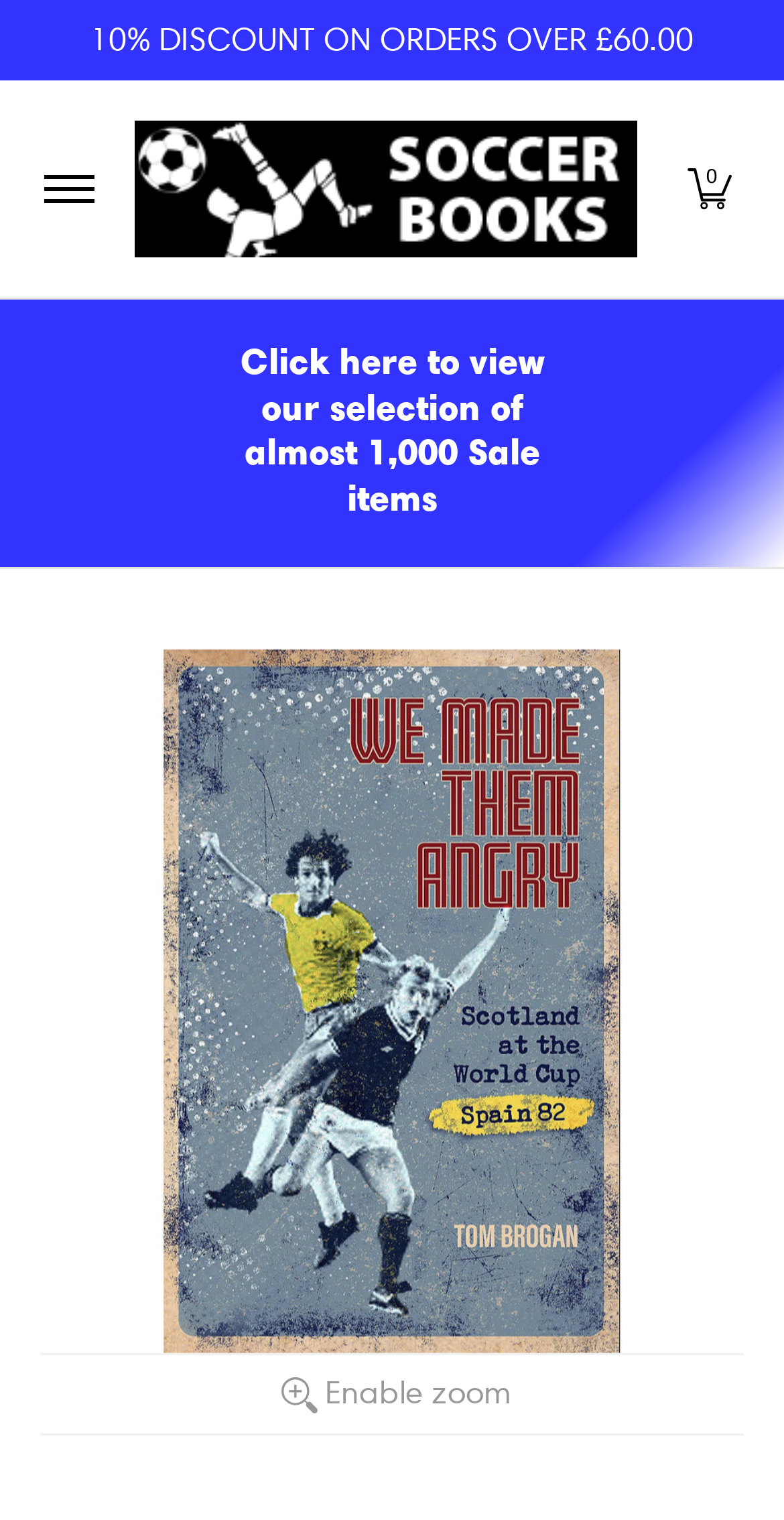What is the image on the webpage about?
Kindly give a detailed and elaborate answer to the question.

The image on the webpage is related to Scotland's participation in the World Cup, as indicated by the image description 'We Made Them Angry – Scotland at the World Cup – Spain 1982'.